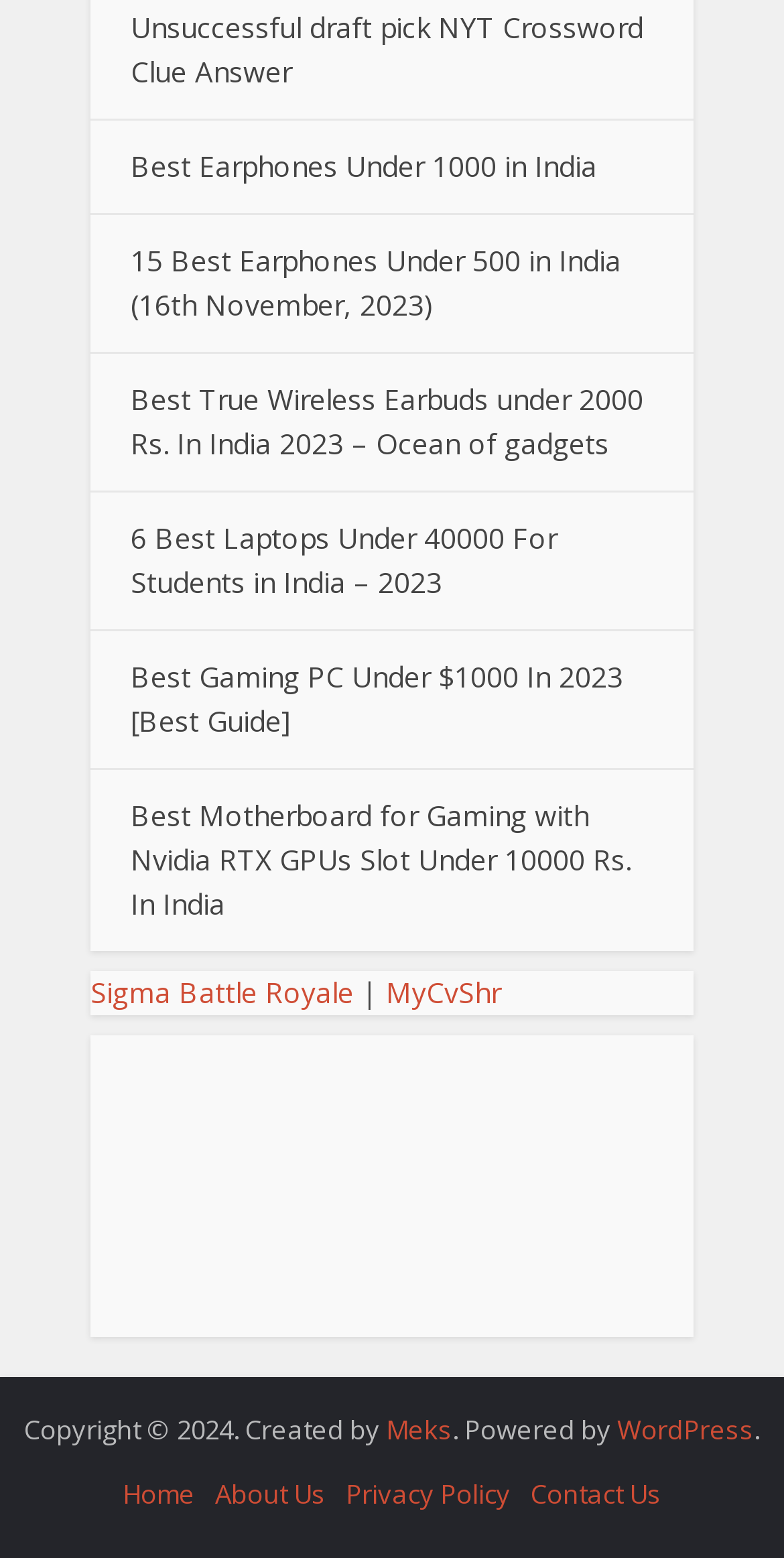Determine the bounding box coordinates of the clickable region to follow the instruction: "Visit the page about the best gaming PC under $1000".

[0.167, 0.422, 0.795, 0.475]